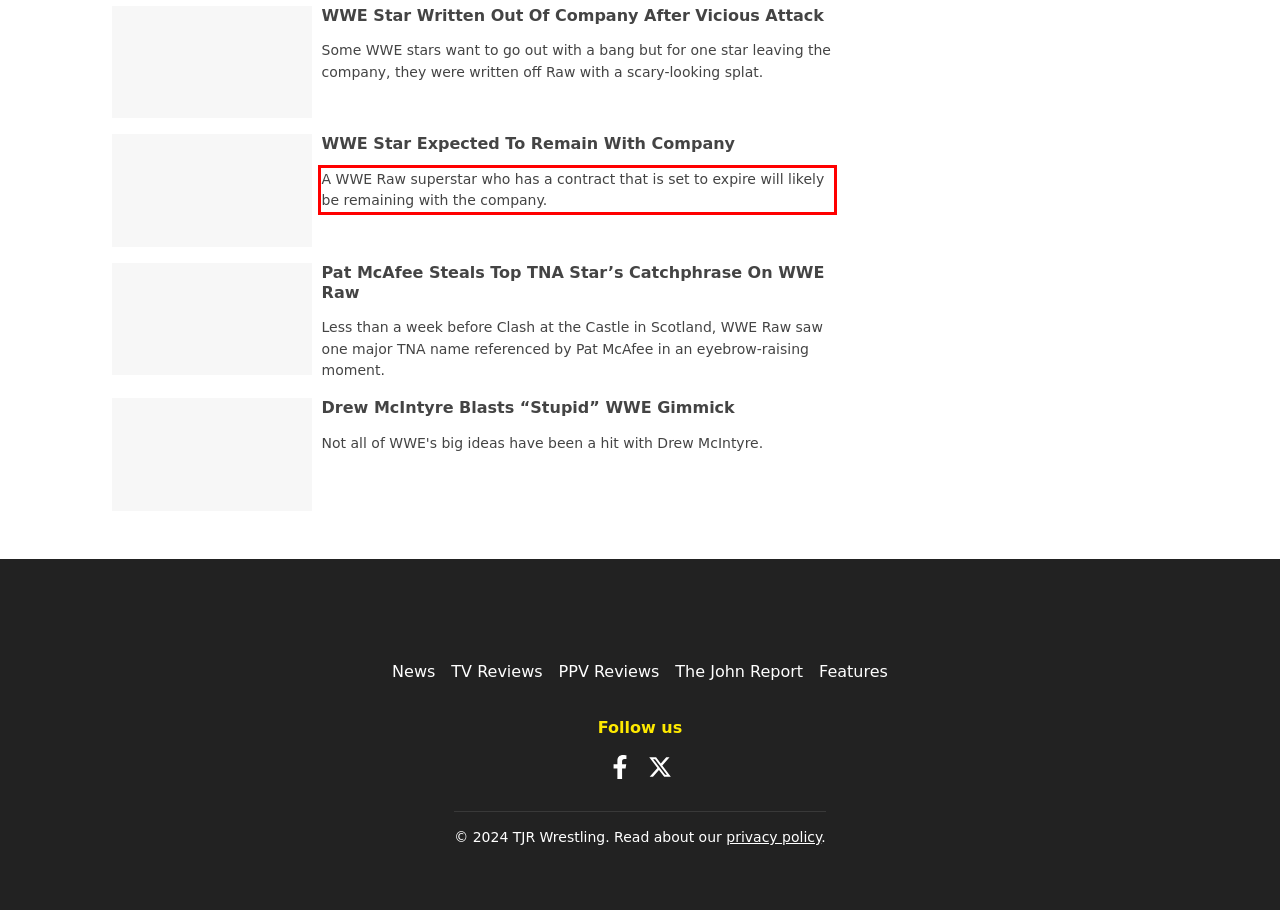You are provided with a screenshot of a webpage containing a red bounding box. Please extract the text enclosed by this red bounding box.

A WWE Raw superstar who has a contract that is set to expire will likely be remaining with the company.